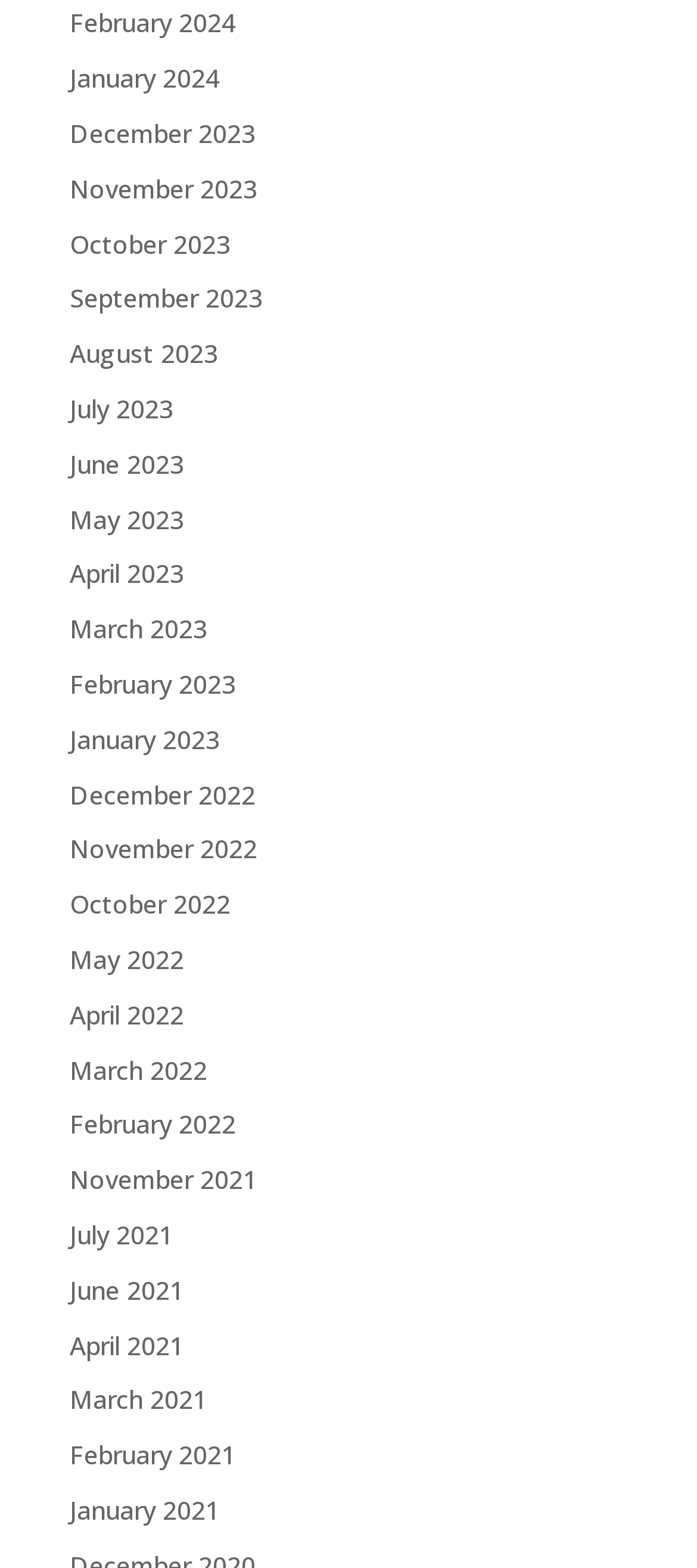Determine the bounding box for the UI element as described: "Health". The coordinates should be represented as four float numbers between 0 and 1, formatted as [left, top, right, bottom].

None